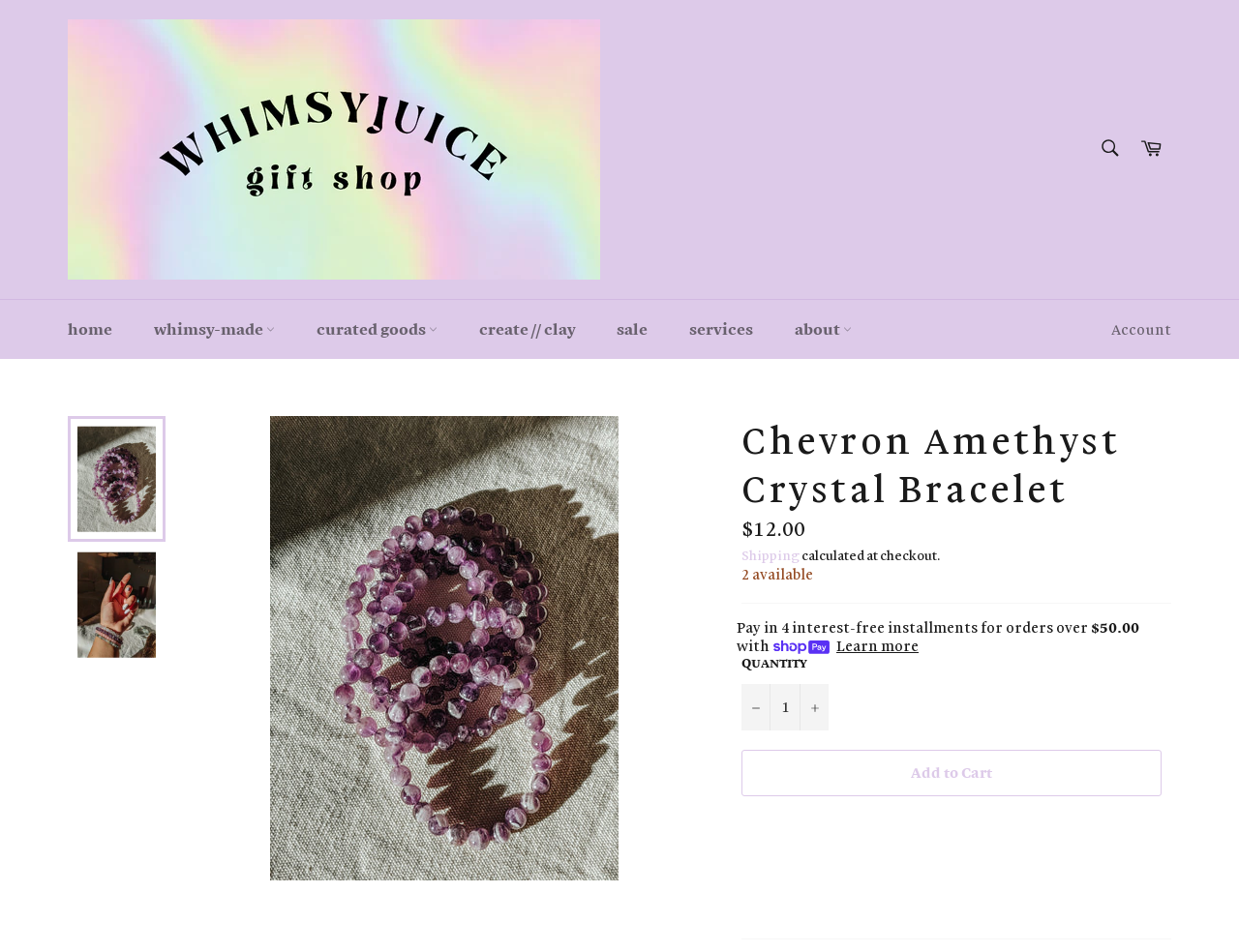What is the name of the online store?
Refer to the image and answer the question using a single word or phrase.

WHIMSYJUICE GIFT SHOP